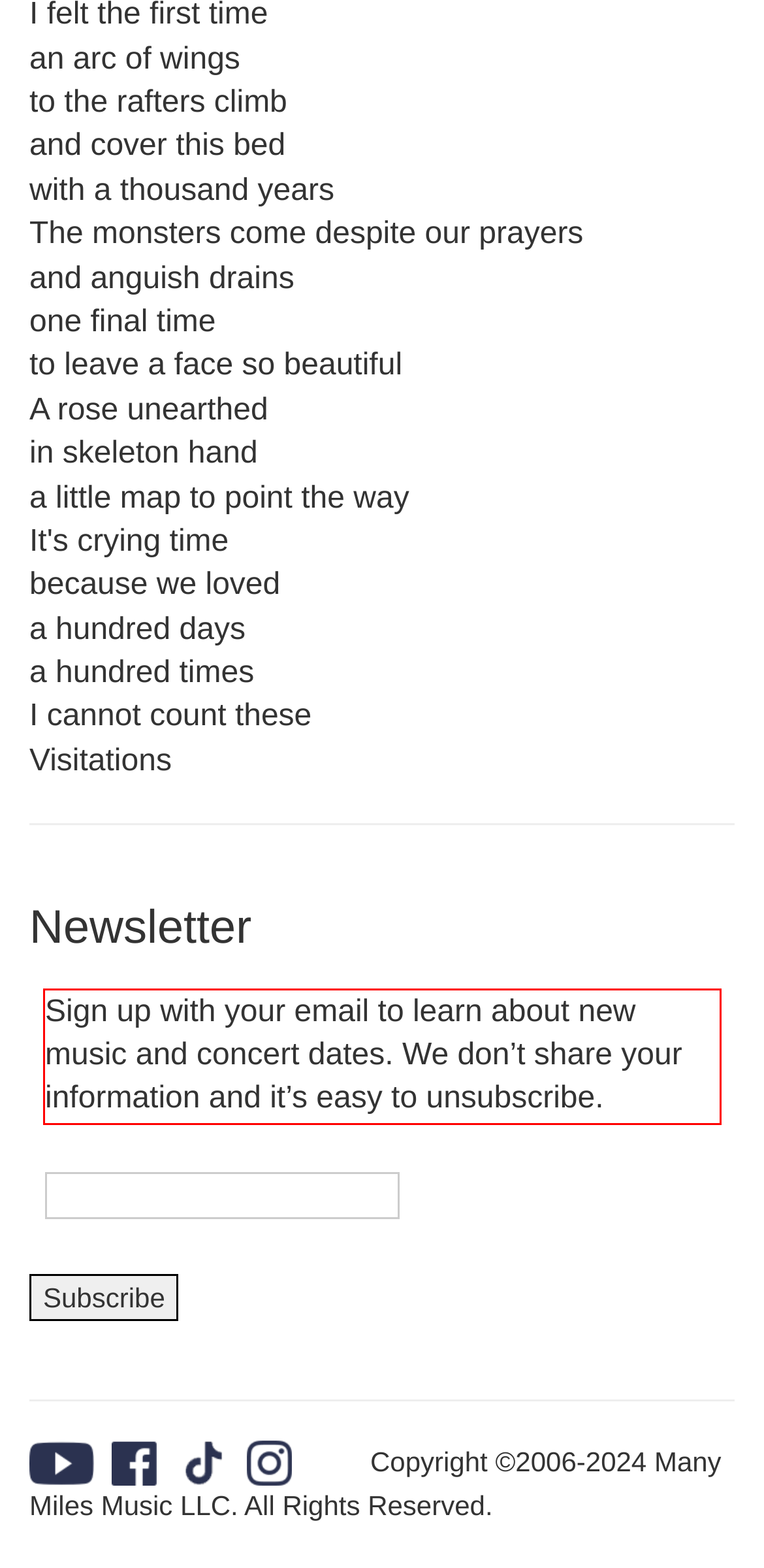Using the provided webpage screenshot, recognize the text content in the area marked by the red bounding box.

Sign up with your email to learn about new music and concert dates. We don’t share your information and it’s easy to unsubscribe.